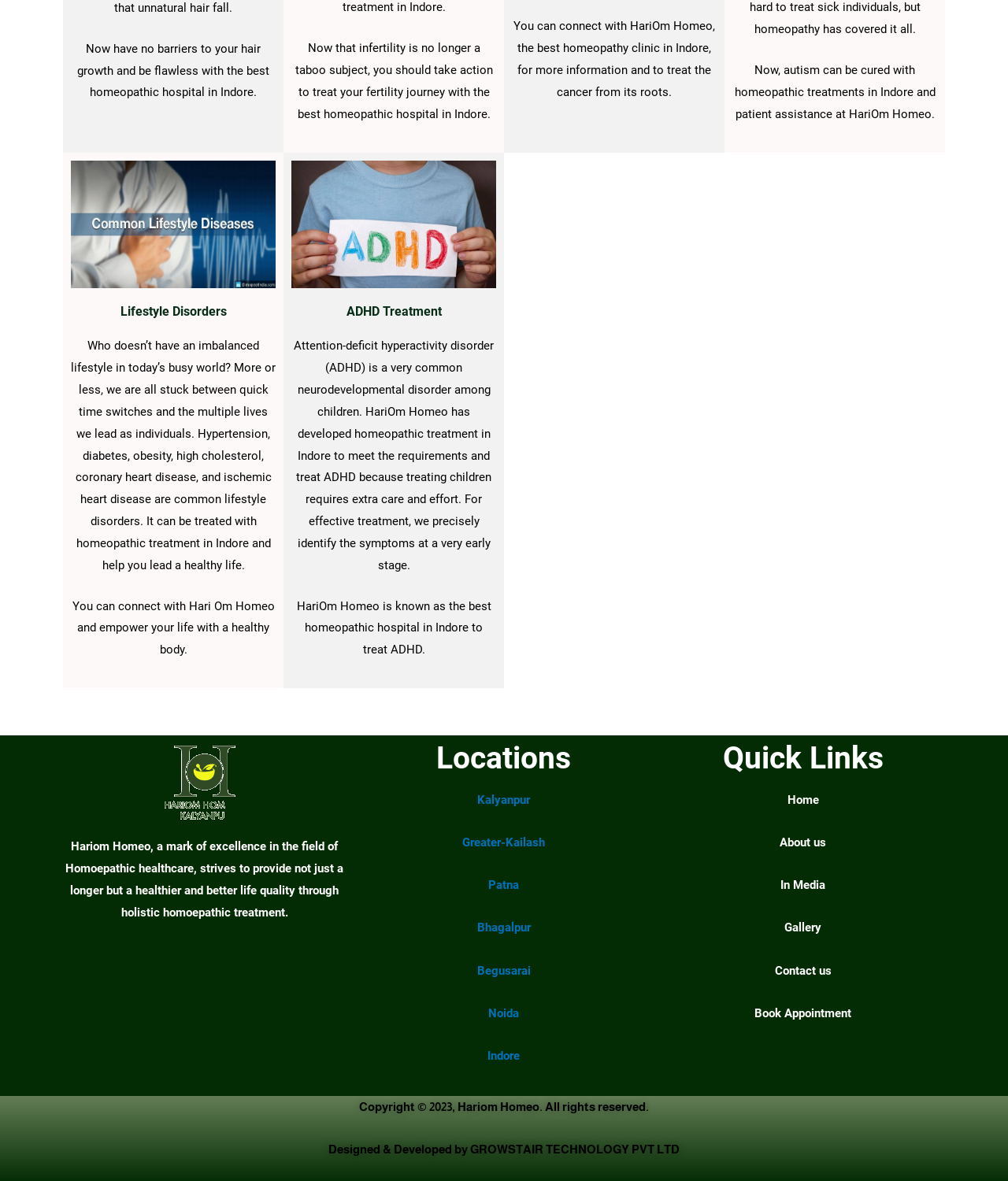Use the details in the image to answer the question thoroughly: 
Who developed HariOm Homeo's website?

The webpage footer mentions that the website was designed and developed by GROWSTAIR TECHNOLOGY PVT LTD.